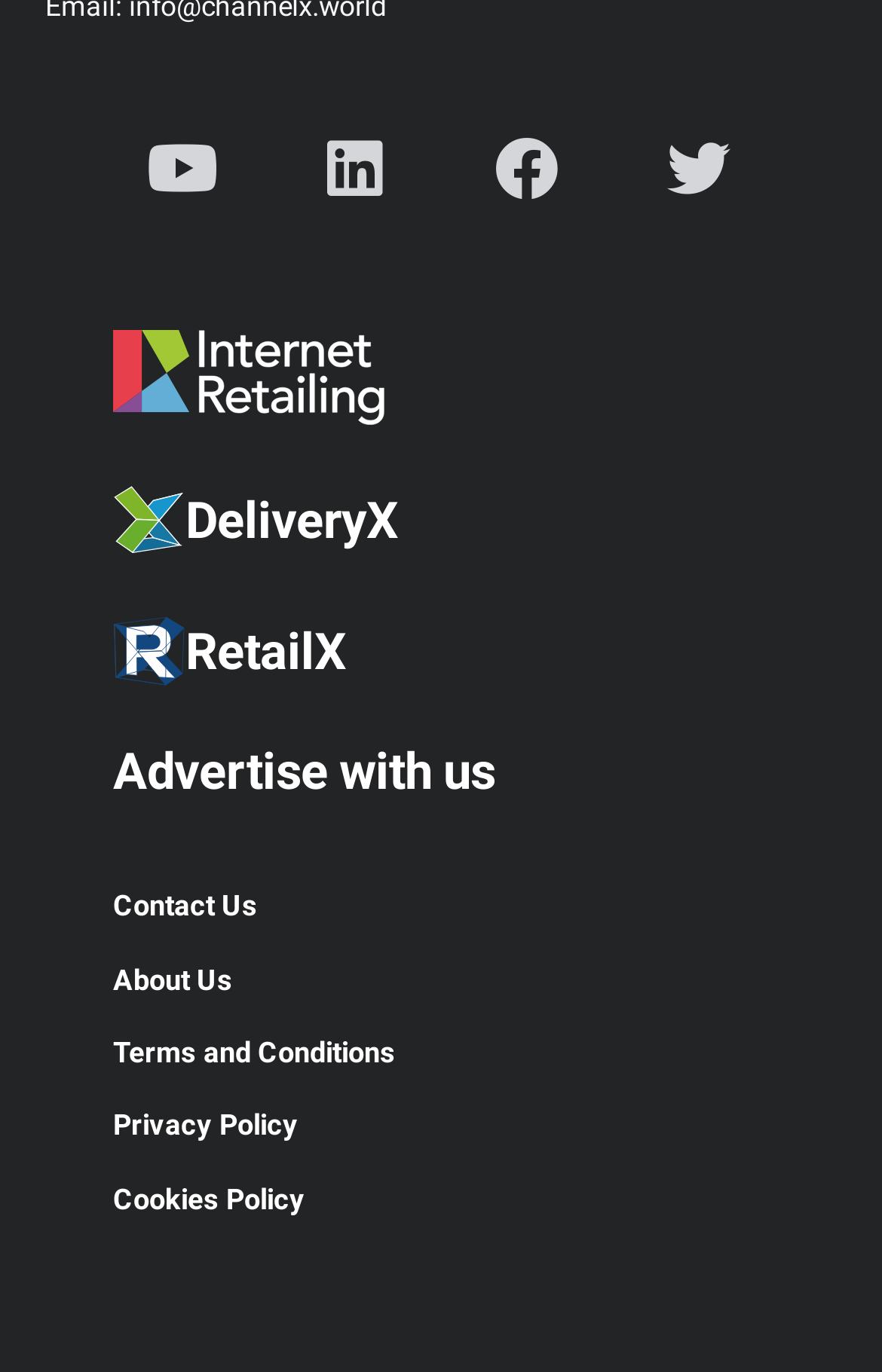Please identify the bounding box coordinates of the element's region that needs to be clicked to fulfill the following instruction: "Click on the 'News' link". The bounding box coordinates should consist of four float numbers between 0 and 1, i.e., [left, top, right, bottom].

None